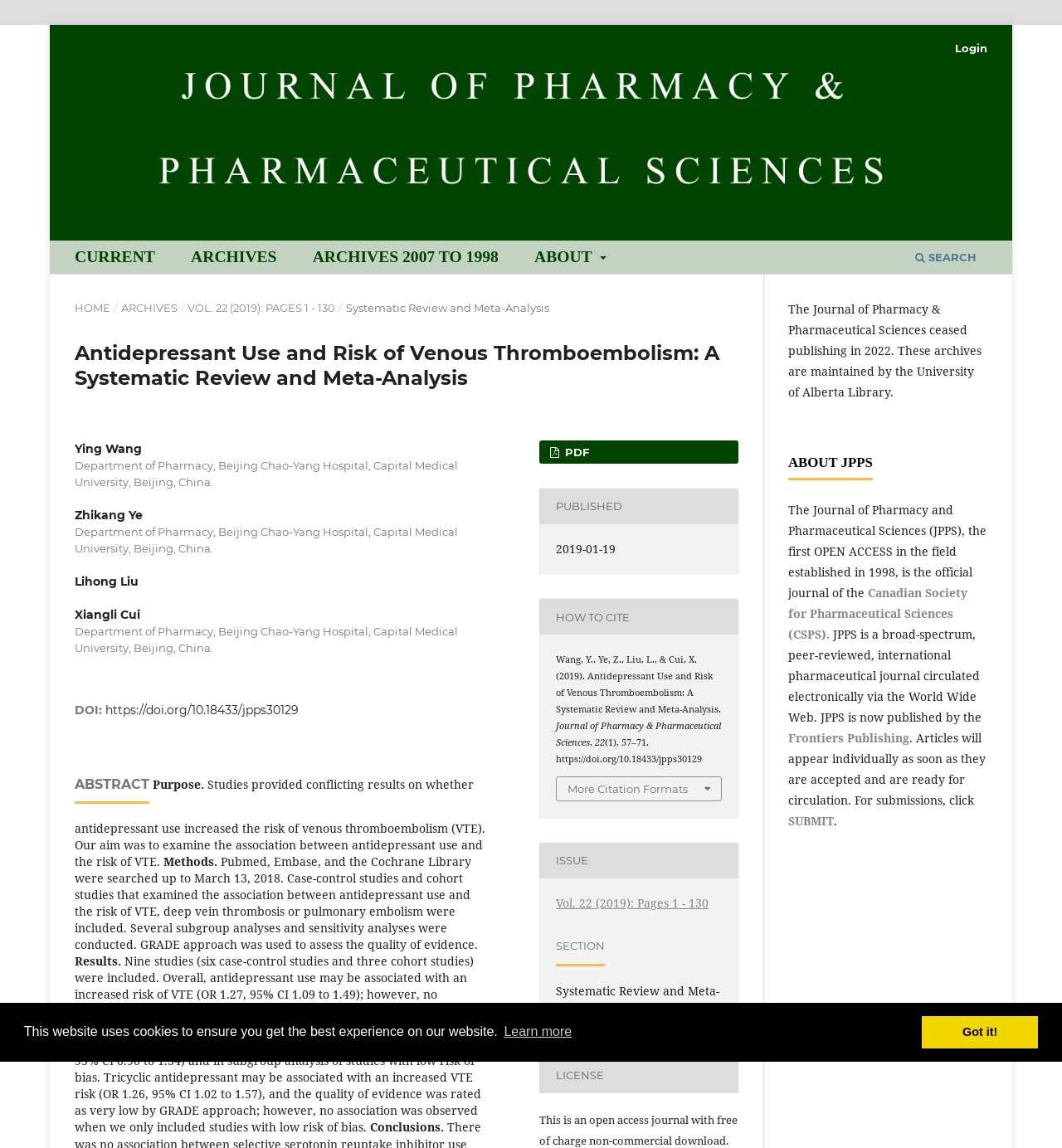Use one word or a short phrase to answer the question provided: 
Who are the authors of the article?

Ying Wang, Zhikang Ye, Lihong Liu, Xiangli Cui